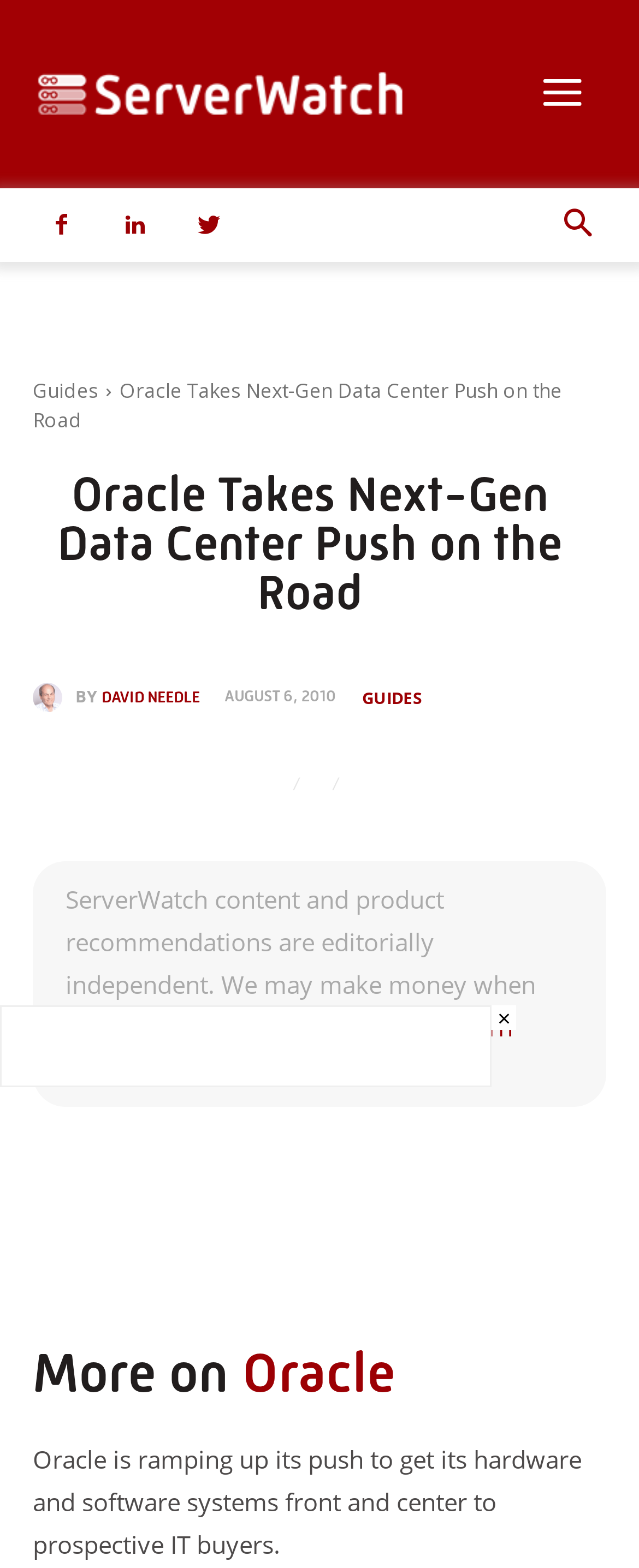Identify the bounding box coordinates for the UI element described by the following text: "David Needle". Provide the coordinates as four float numbers between 0 and 1, in the format [left, top, right, bottom].

[0.159, 0.44, 0.313, 0.45]